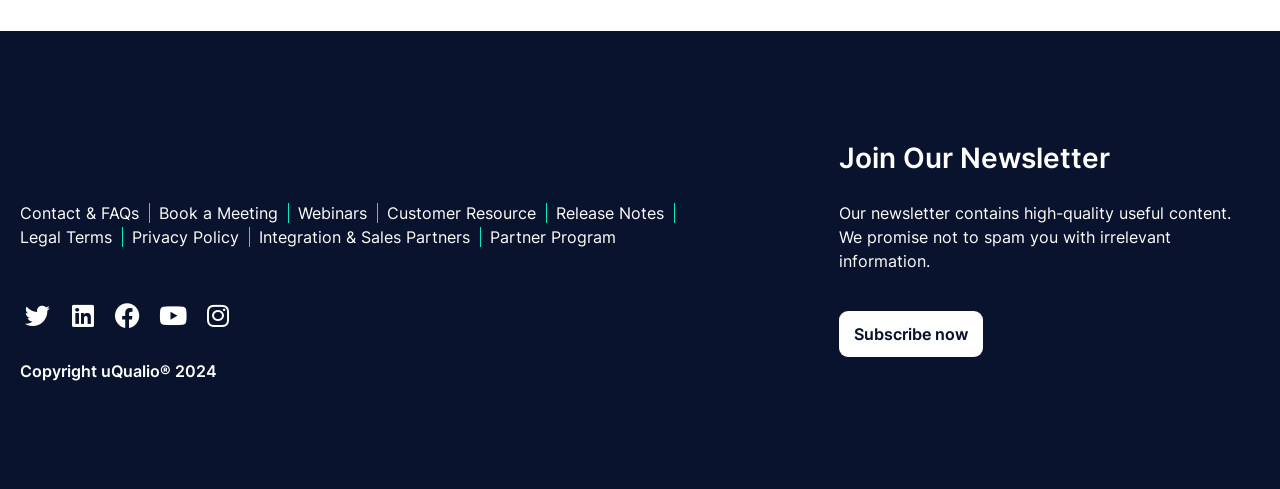Using the details in the image, give a detailed response to the question below:
How many links are there in the footer section?

There are nine links in the footer section of the webpage, which are Contact & FAQs, Book a Meeting, Webinars, Customer Resource, Release Notes, Legal Terms, Privacy Policy, Integration & Sales Partners, and Partner Program, located at the bottom of the webpage.